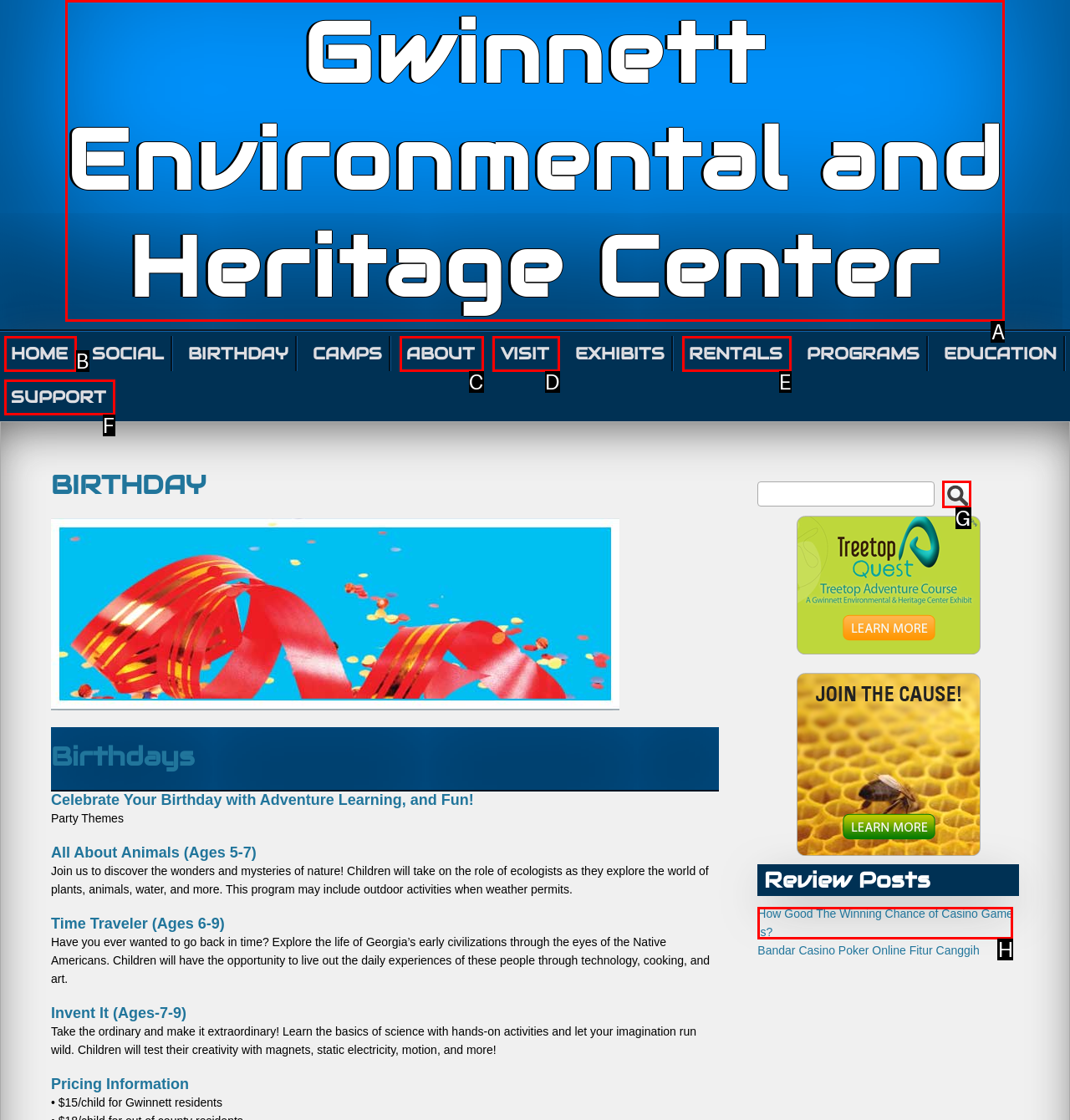Identify the letter corresponding to the UI element that matches this description: Gwinnett Environmental and Heritage Center
Answer using only the letter from the provided options.

A